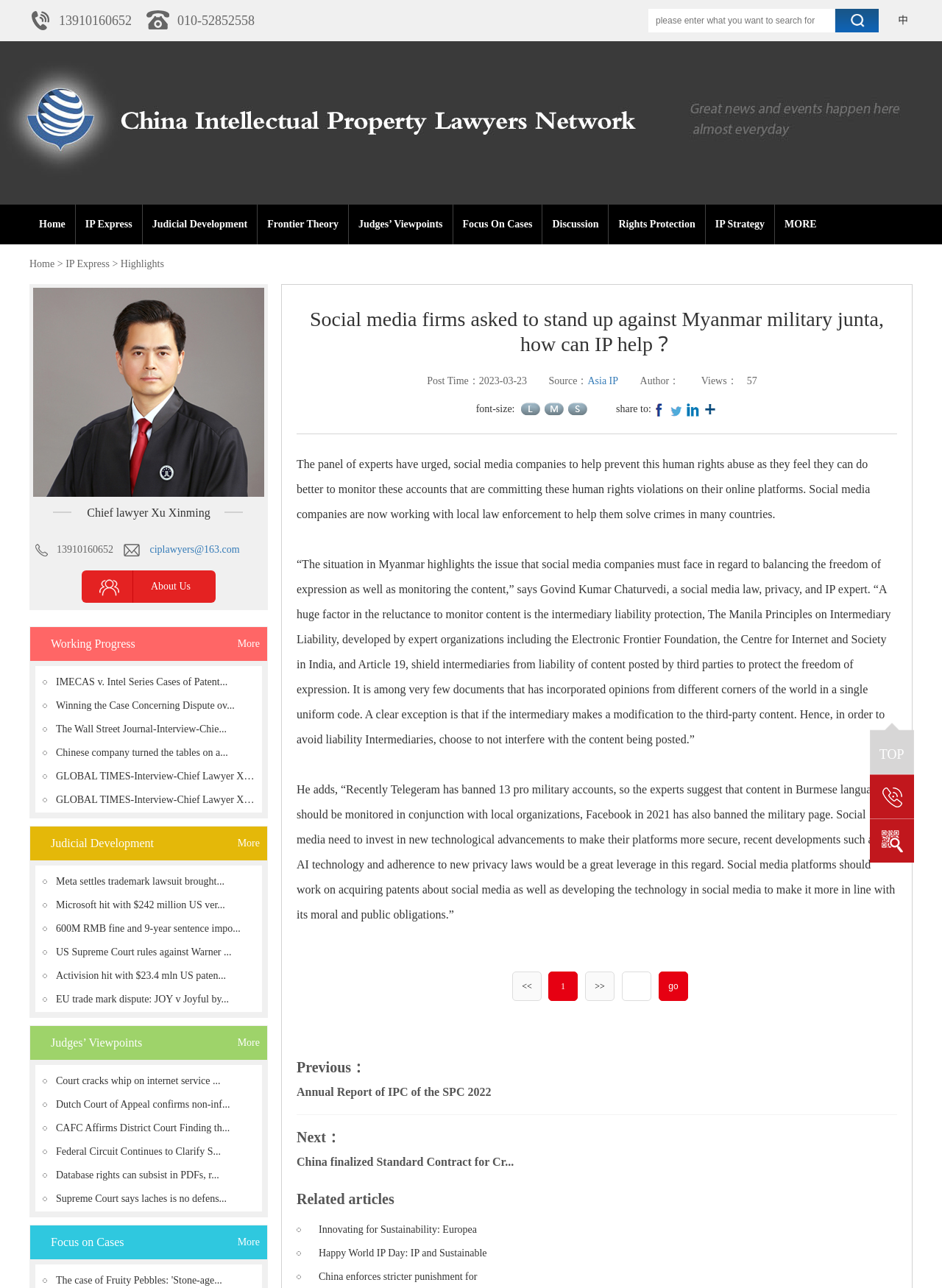Please respond in a single word or phrase: 
How many links are there in the 'Judges’ Viewpoints' section?

6